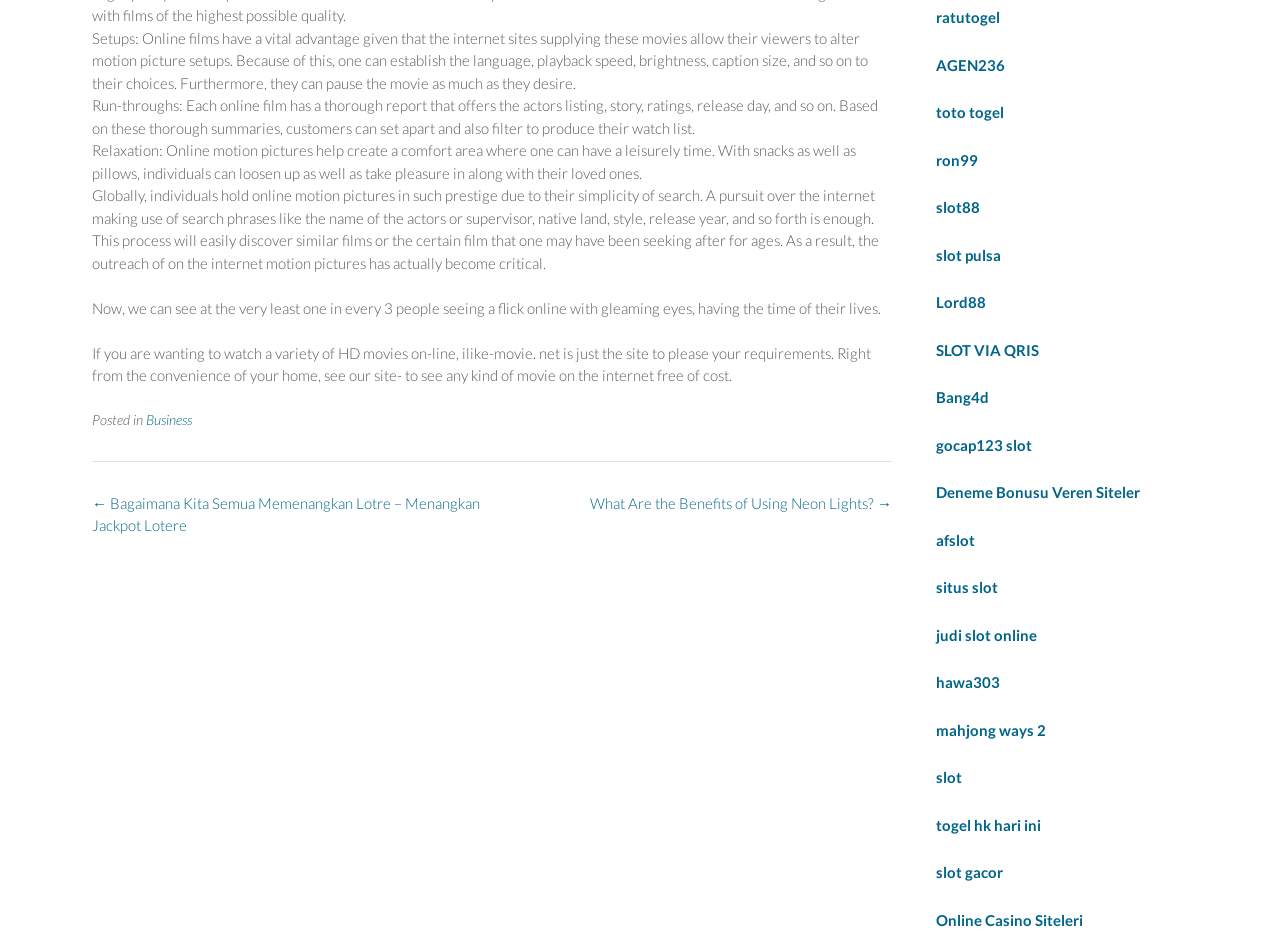Please provide a short answer using a single word or phrase for the question:
What is the name of the website recommended for watching HD movies online?

ilike-movie.net